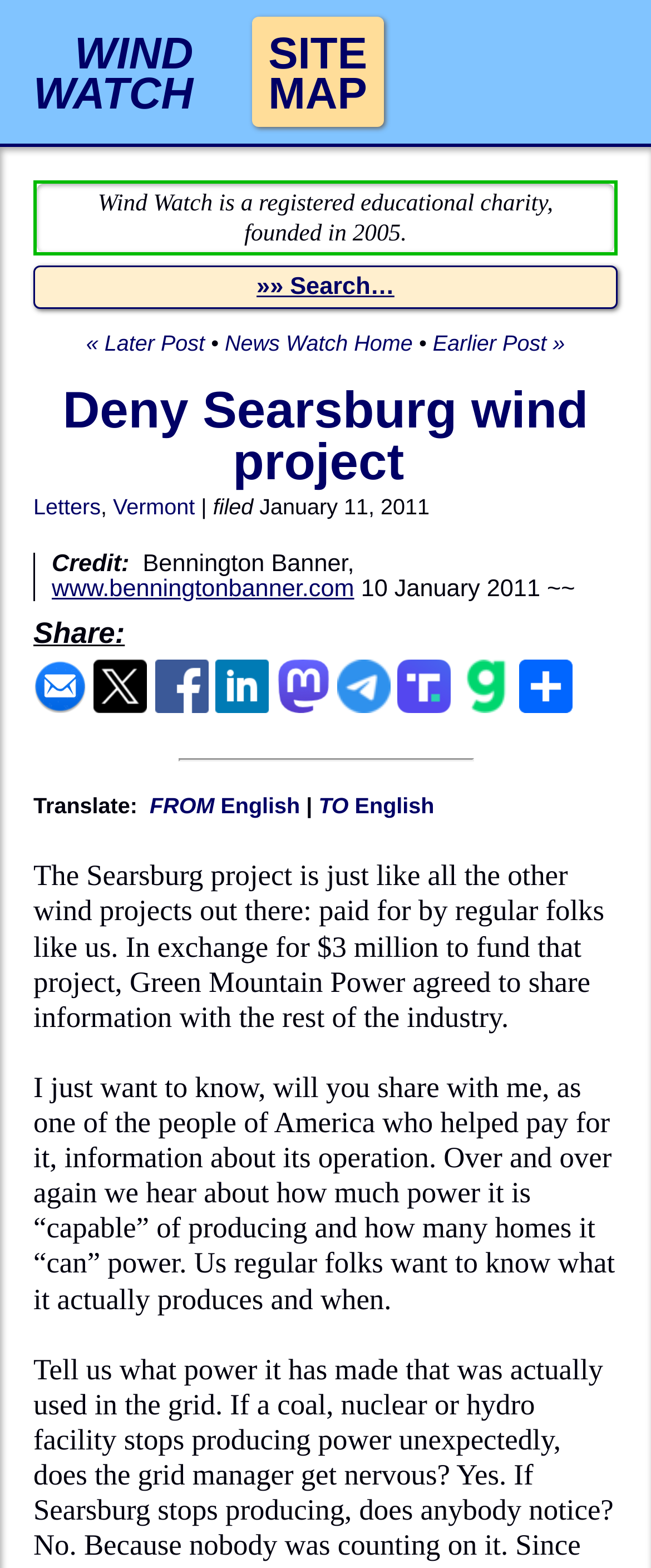Determine the bounding box coordinates of the area to click in order to meet this instruction: "Search for something".

[0.394, 0.175, 0.606, 0.192]